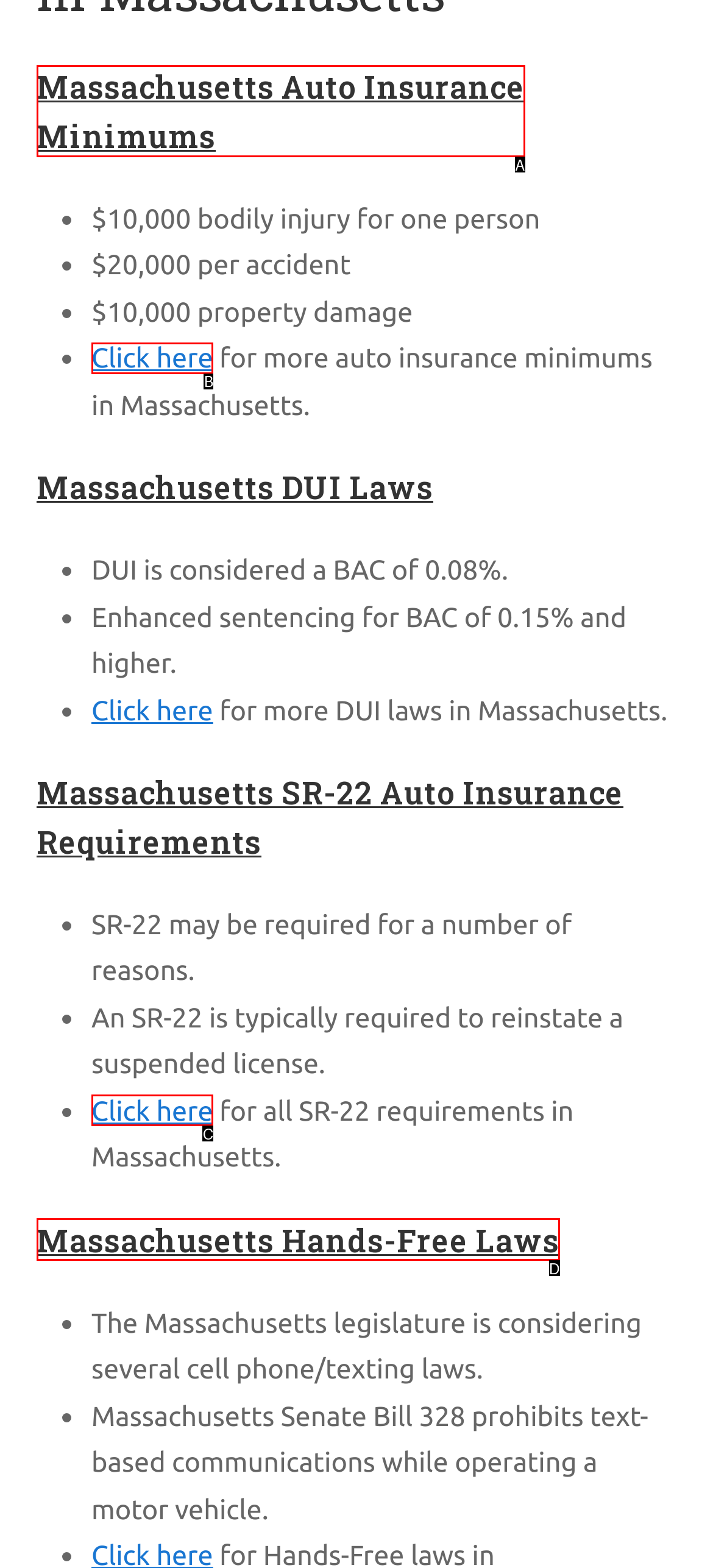Identify the HTML element that best matches the description: Massachusetts Auto Insurance Minimums. Provide your answer by selecting the corresponding letter from the given options.

A